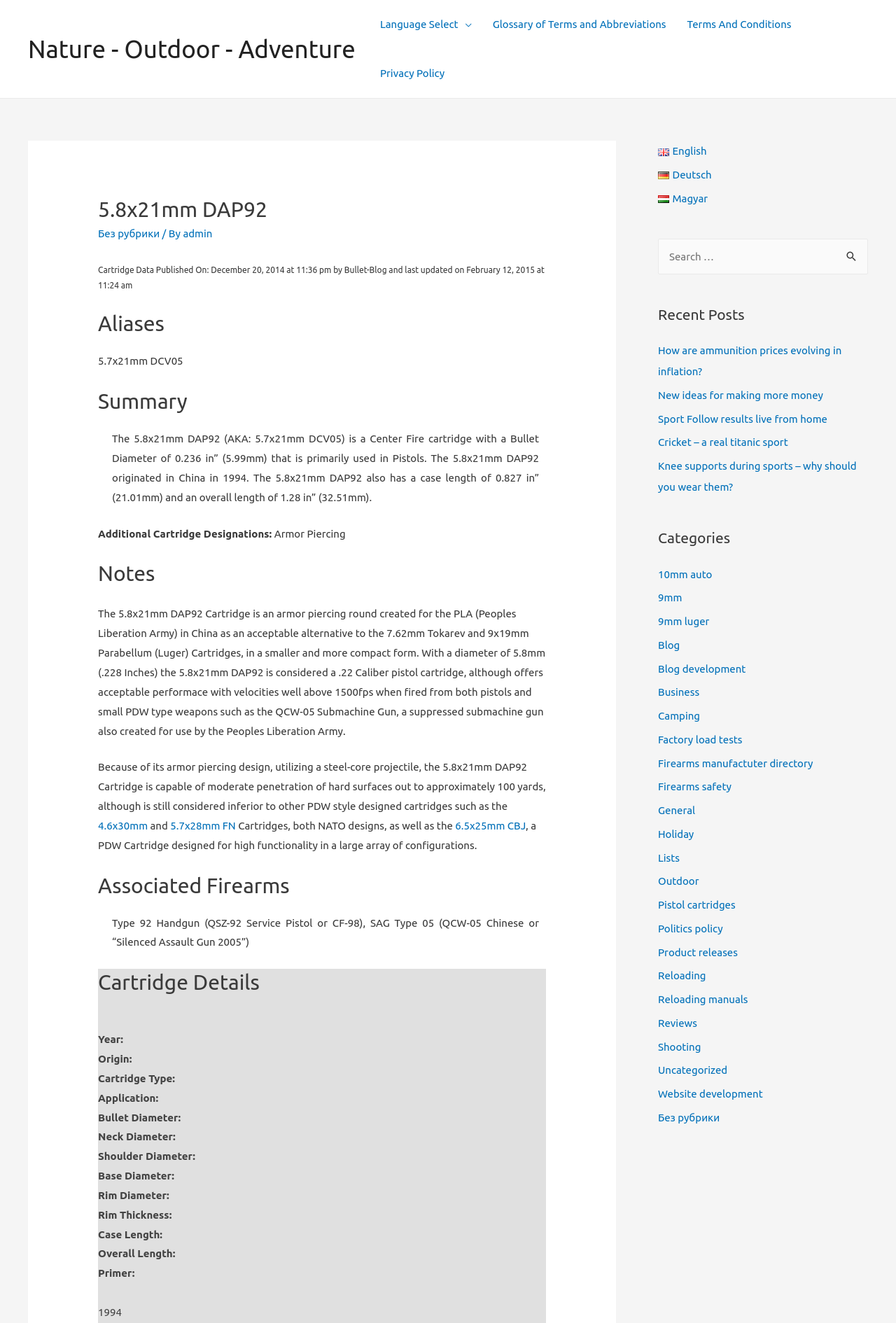Locate the bounding box coordinates of the region to be clicked to comply with the following instruction: "View the 'Recent Posts'". The coordinates must be four float numbers between 0 and 1, in the form [left, top, right, bottom].

[0.734, 0.229, 0.969, 0.246]